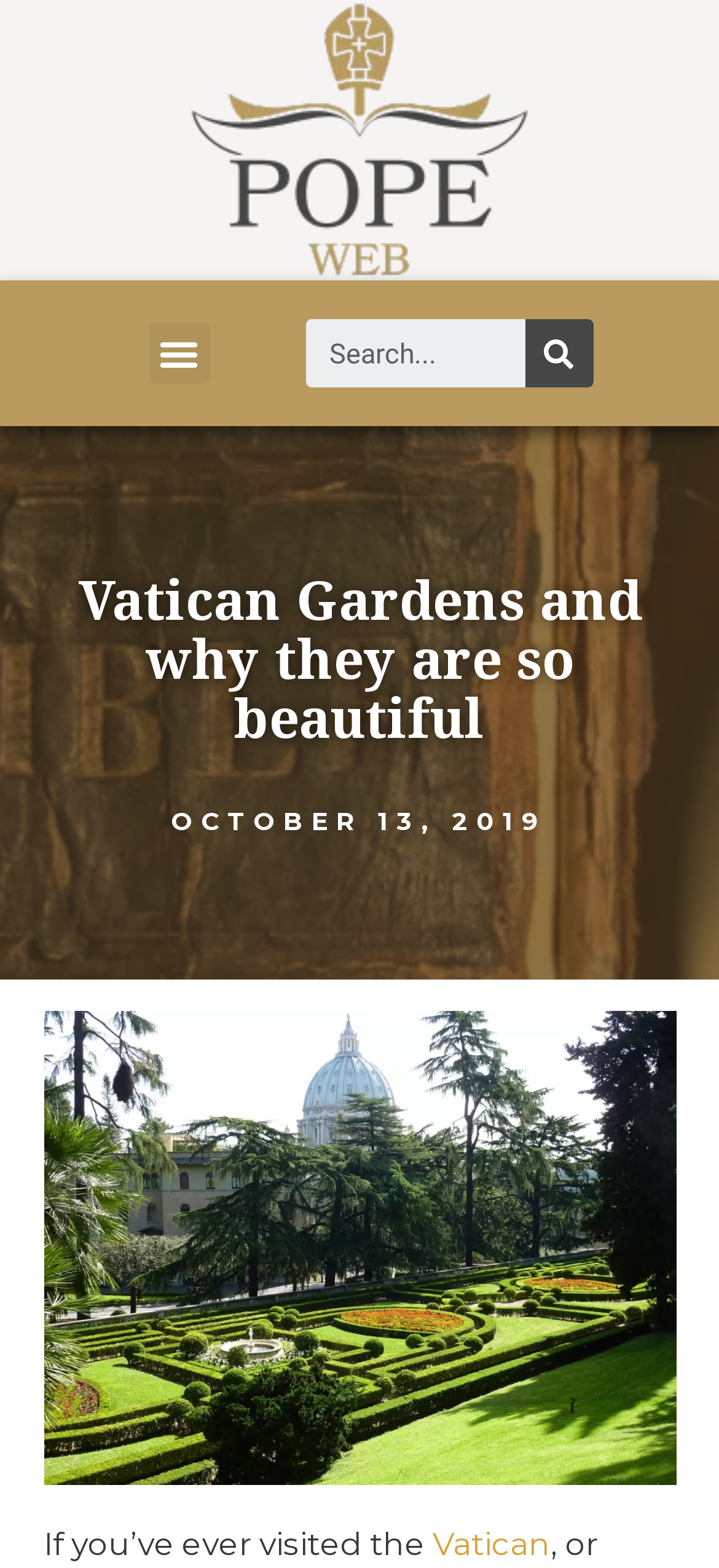Please provide the main heading of the webpage content.

Vatican Gardens and why they are so beautiful